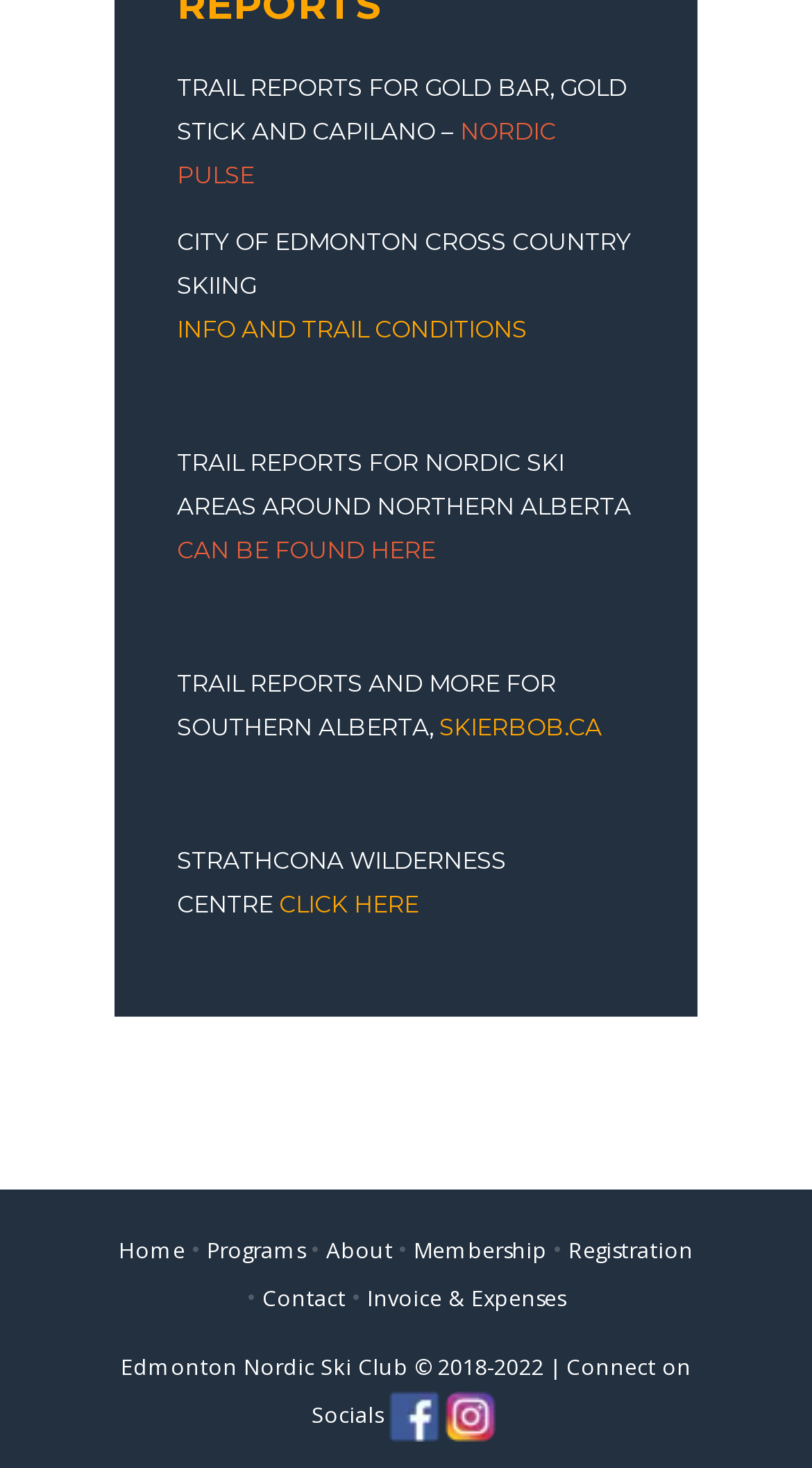How many social media icons are there at the bottom of the page?
We need a detailed and meticulous answer to the question.

I counted the social media icons at the bottom of the page, which are the Facebook icon and the Instagram icon.